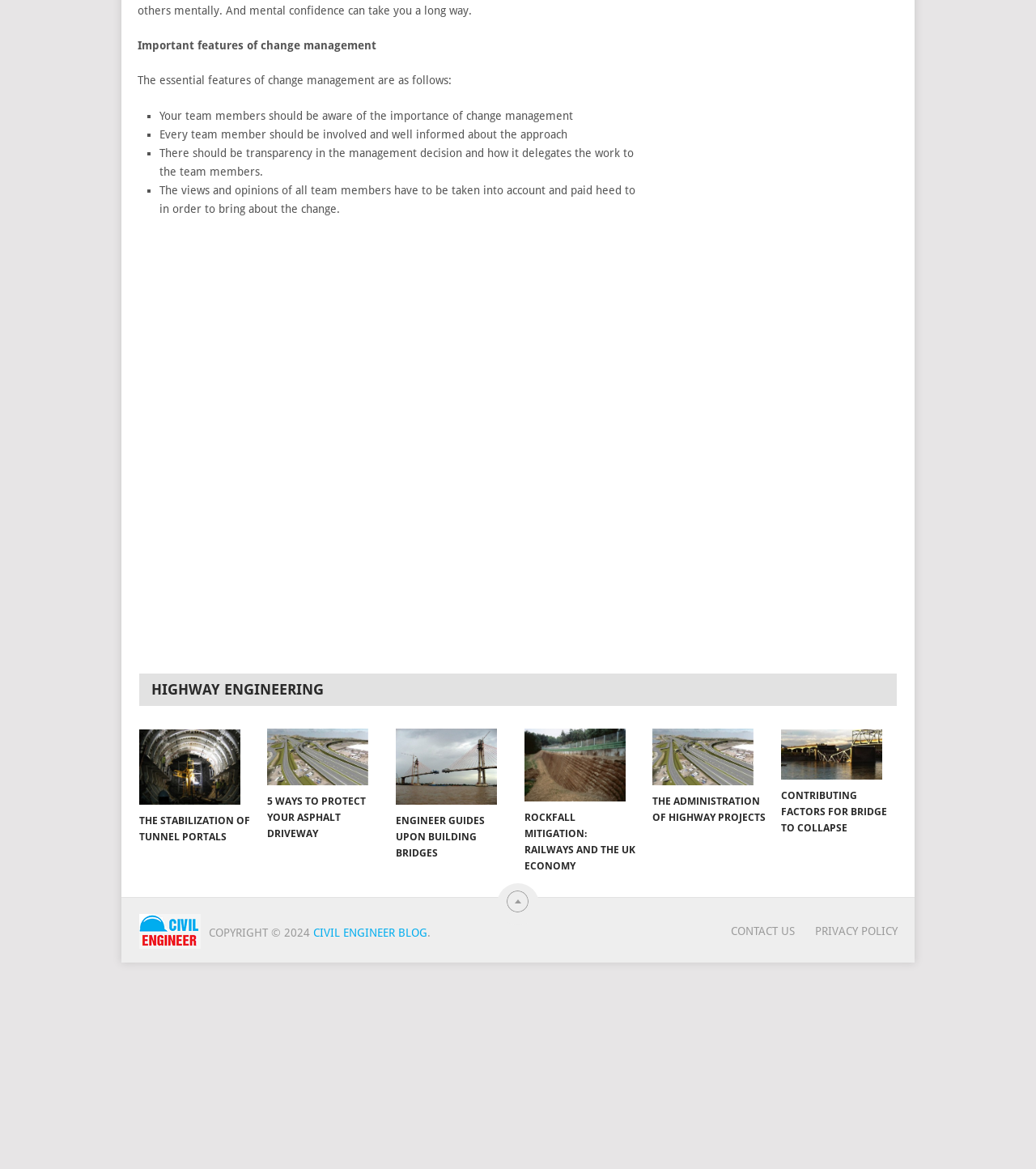Identify the bounding box for the described UI element: "Contact us".

[0.706, 0.791, 0.768, 0.802]